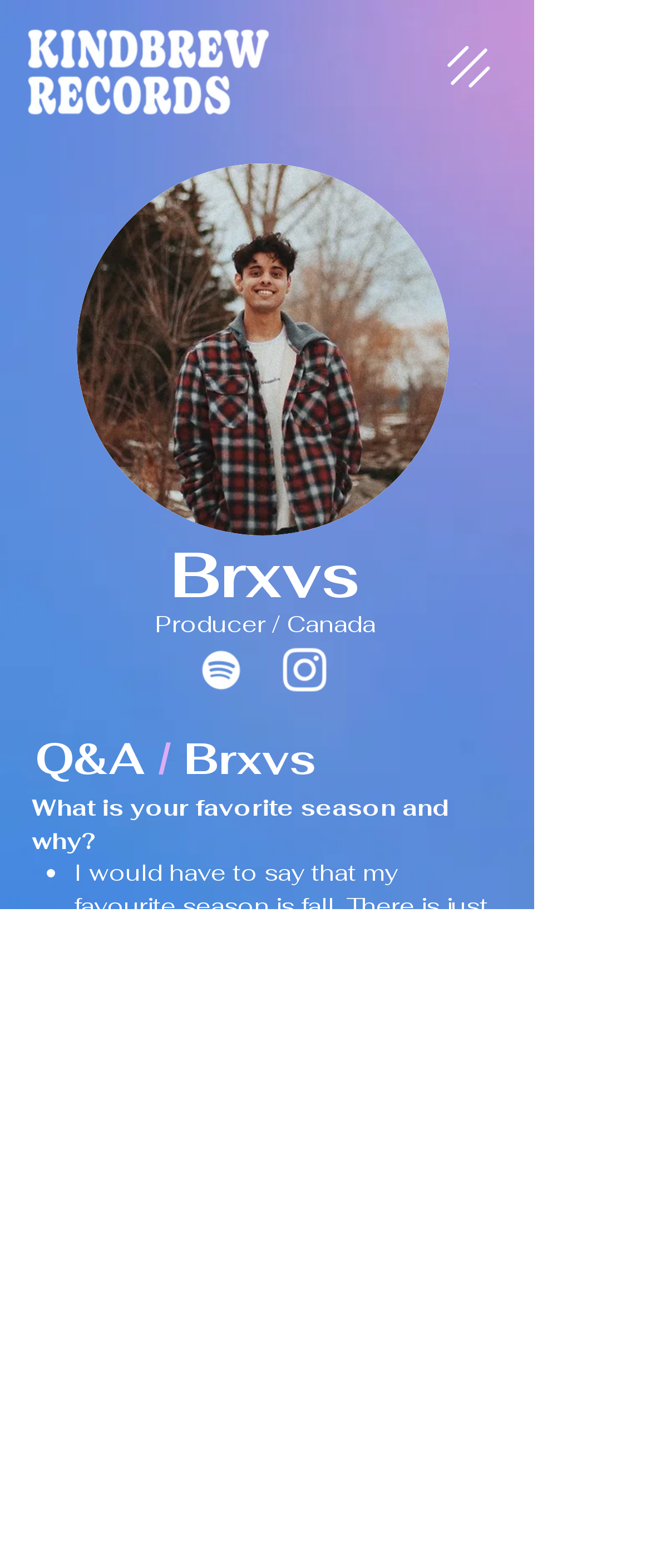Locate the bounding box of the UI element described in the following text: "aria-label="Instagram"".

[0.423, 0.409, 0.513, 0.446]